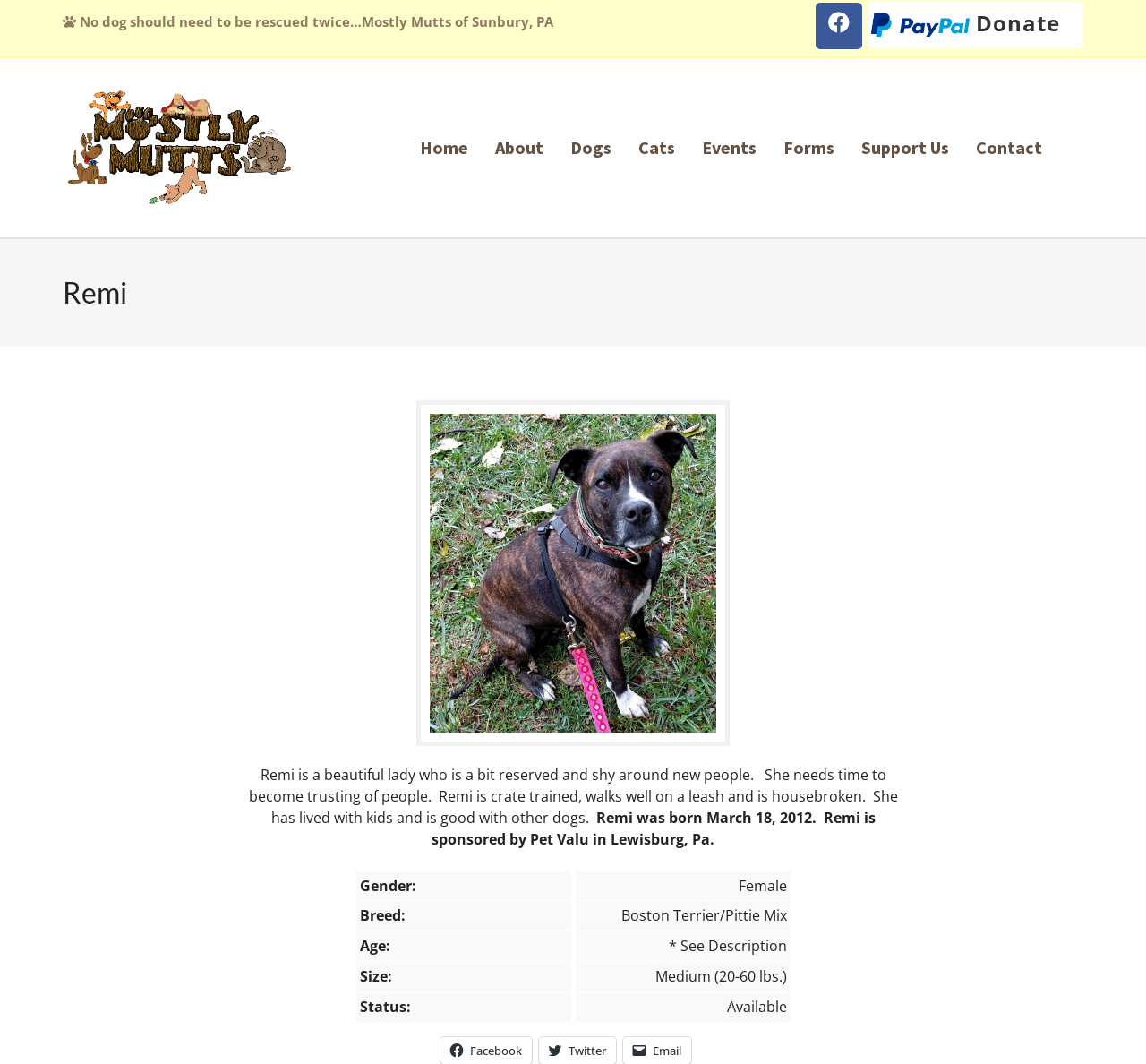Please identify the bounding box coordinates of the element on the webpage that should be clicked to follow this instruction: "Check Remi's details". The bounding box coordinates should be given as four float numbers between 0 and 1, formatted as [left, top, right, bottom].

[0.305, 0.819, 0.695, 0.961]